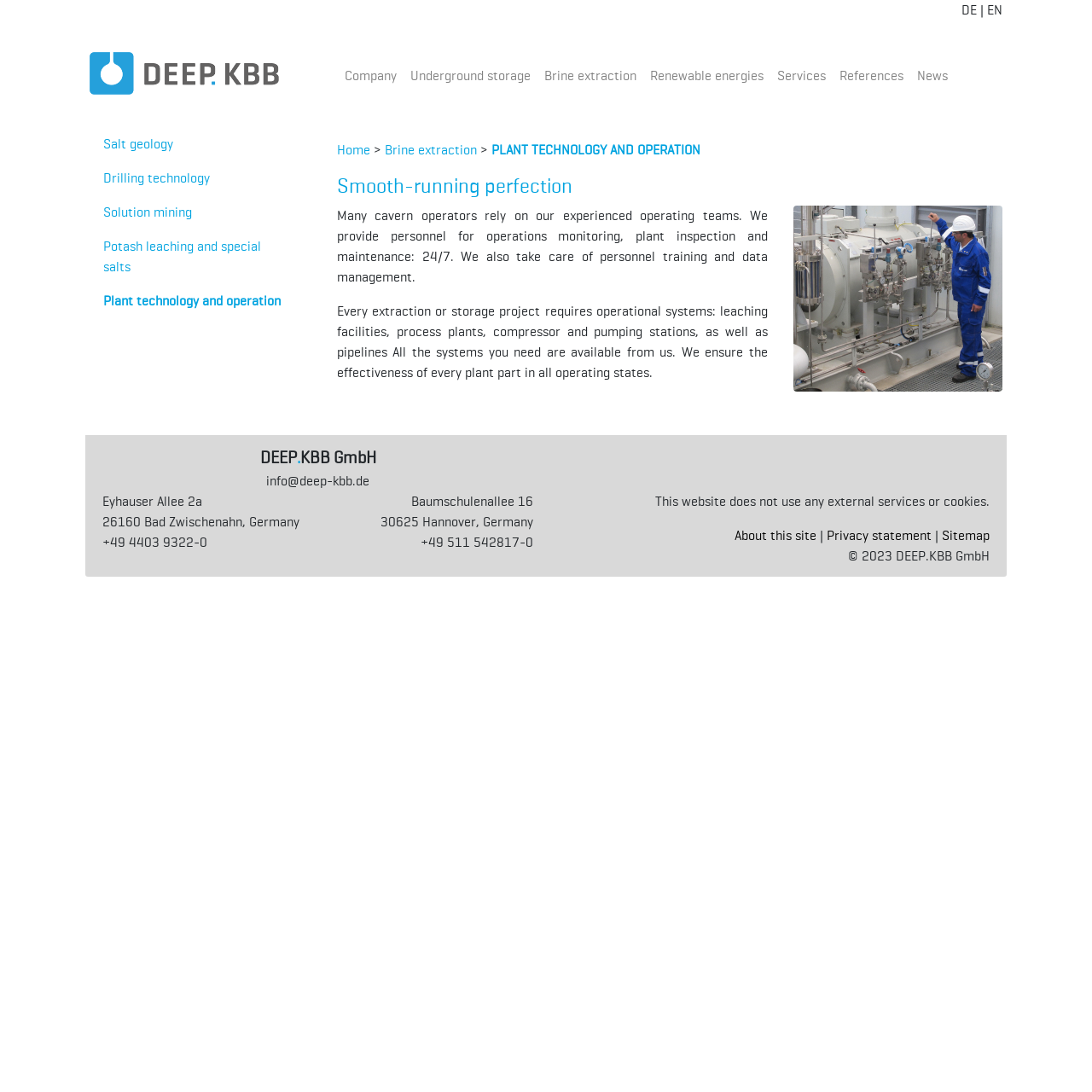Consider the image and give a detailed and elaborate answer to the question: 
What is the company name of the website?

I found the company name by looking at the top-left corner of the webpage, where the logo and company name are typically located. The text 'DEEP.KBB GmbH' is displayed prominently, indicating that it is the company name.